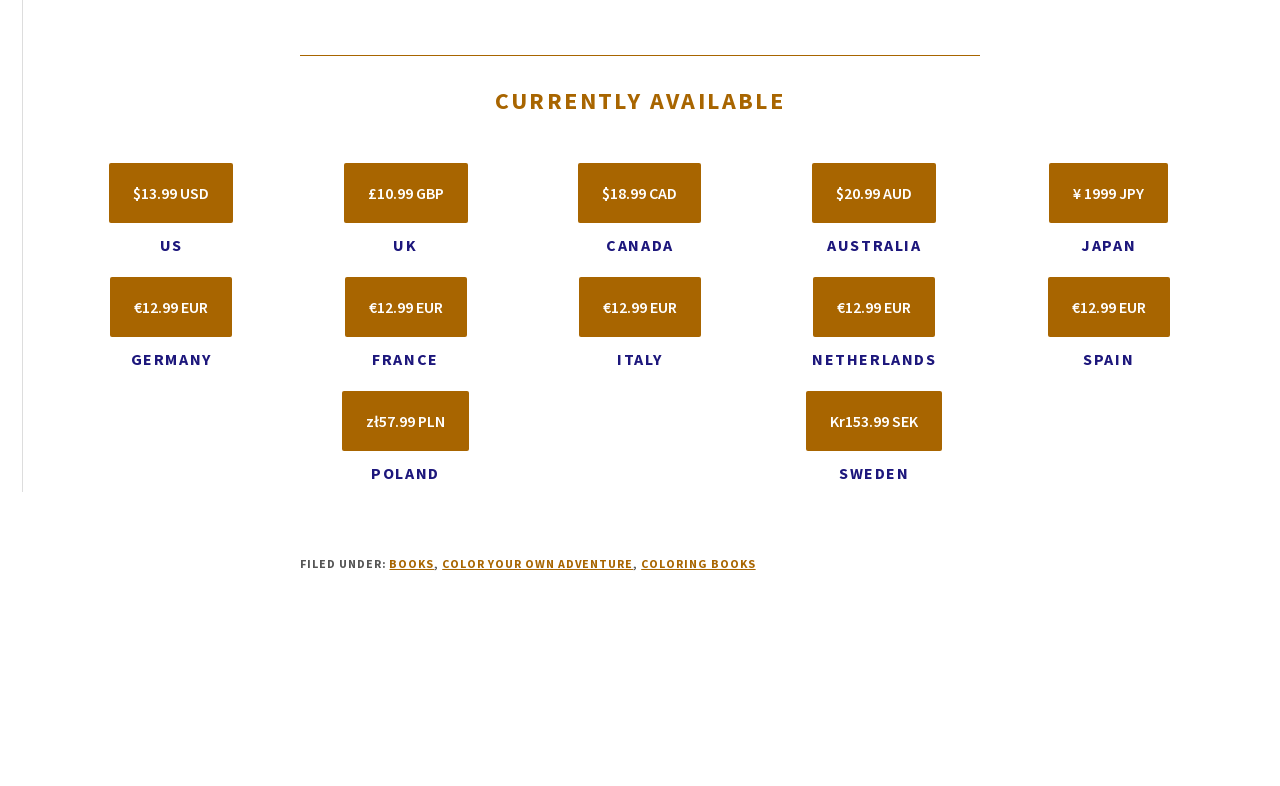Provide the bounding box coordinates of the HTML element described by the text: "£10.99 GBP".

[0.268, 0.207, 0.365, 0.283]